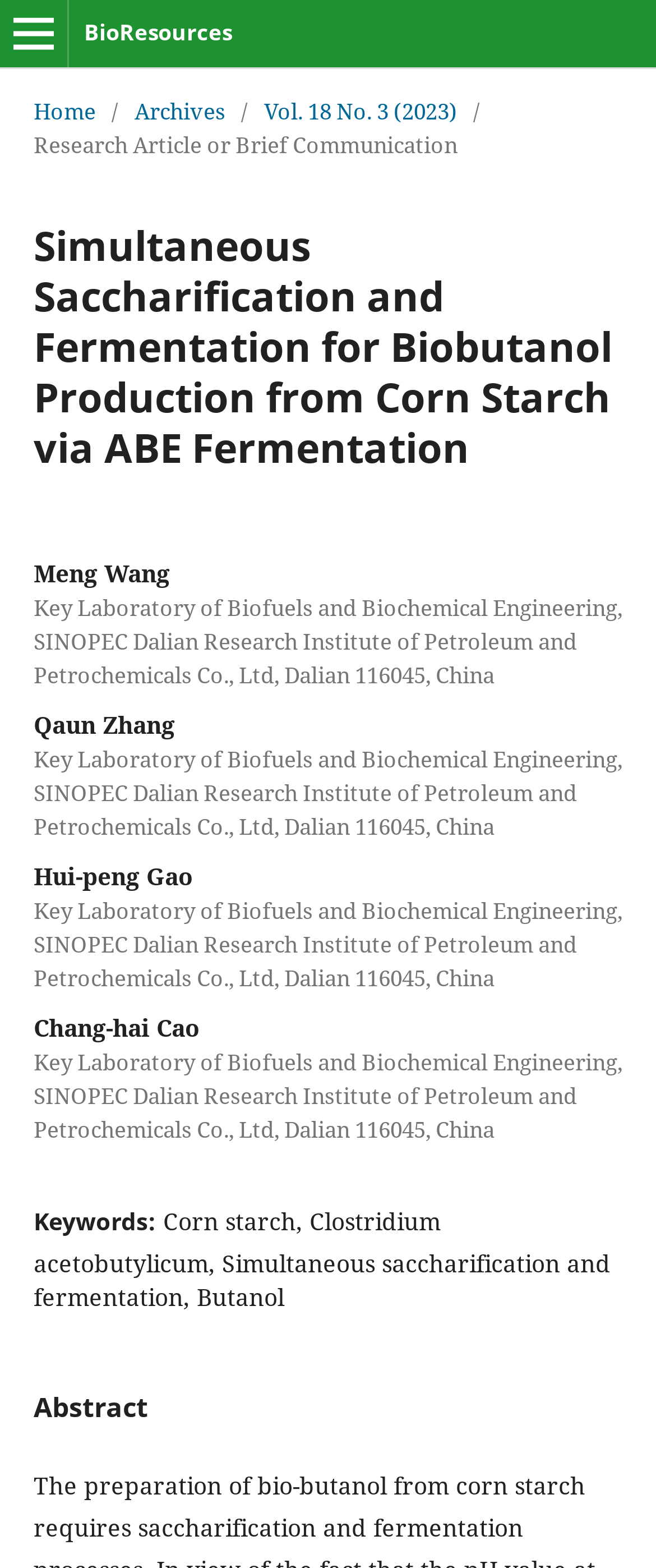What is the keyword related to the microorganism used in the fermentation process?
Give a single word or phrase as your answer by examining the image.

Clostridium acetobutylicum